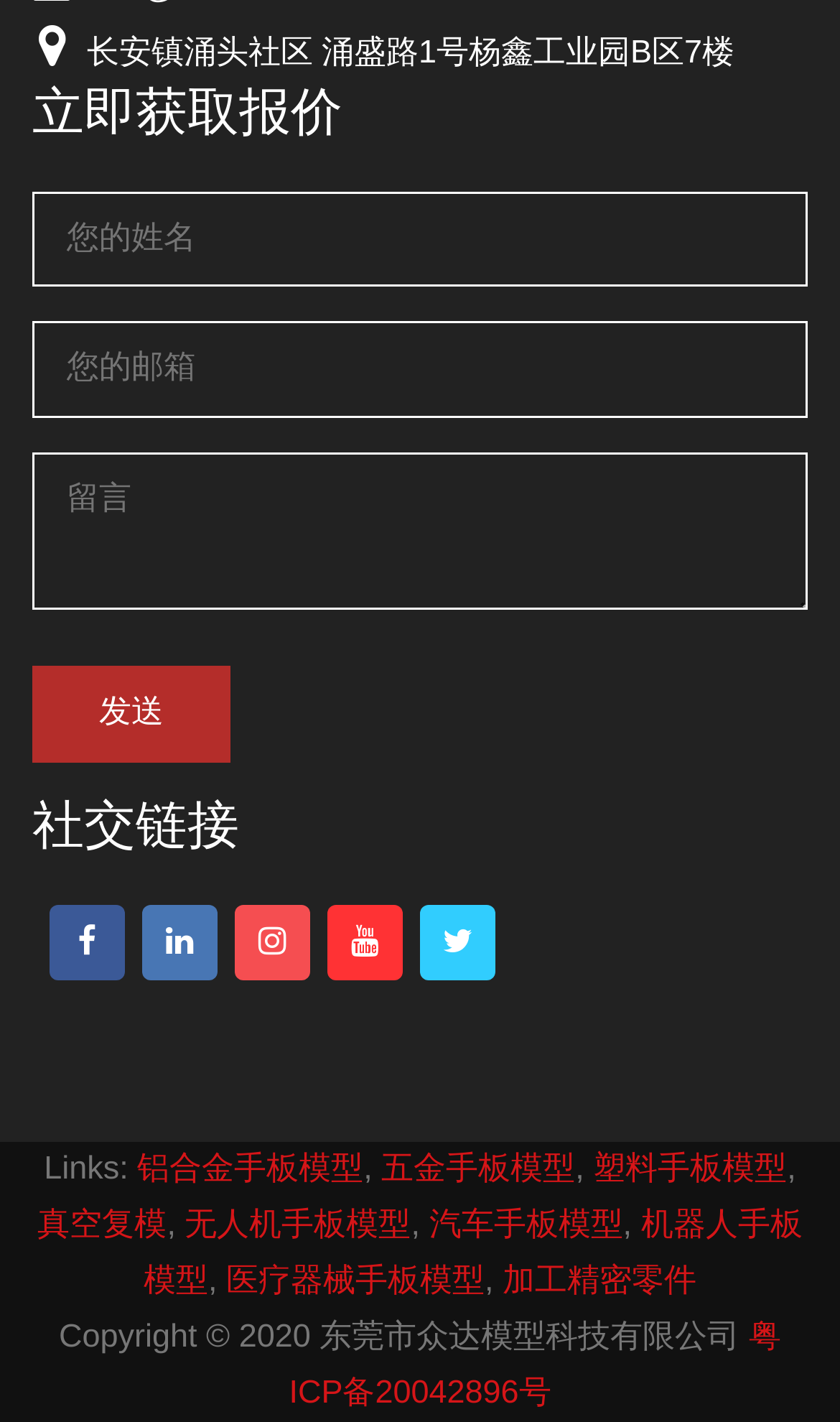What is the purpose of the form?
Please describe in detail the information shown in the image to answer the question.

The purpose of the form can be inferred from the heading '立即获取报价' which translates to 'Get a quote immediately'. The form requires the user to input their name, email, and message, and has a '发送' button, suggesting that the form is used to request a quote.